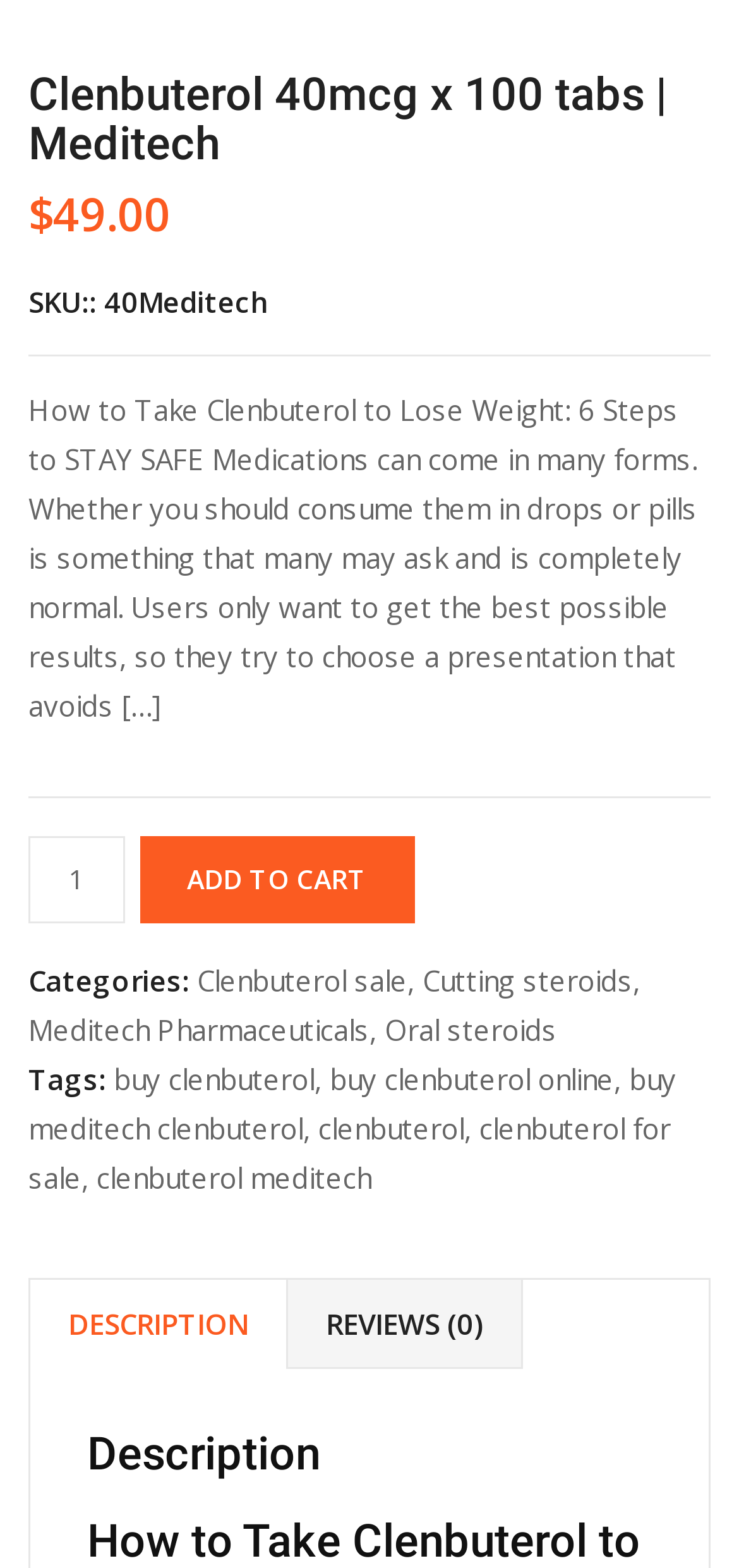Locate the bounding box coordinates of the UI element described by: "Reviews (0)". The bounding box coordinates should consist of four float numbers between 0 and 1, i.e., [left, top, right, bottom].

[0.39, 0.816, 0.705, 0.872]